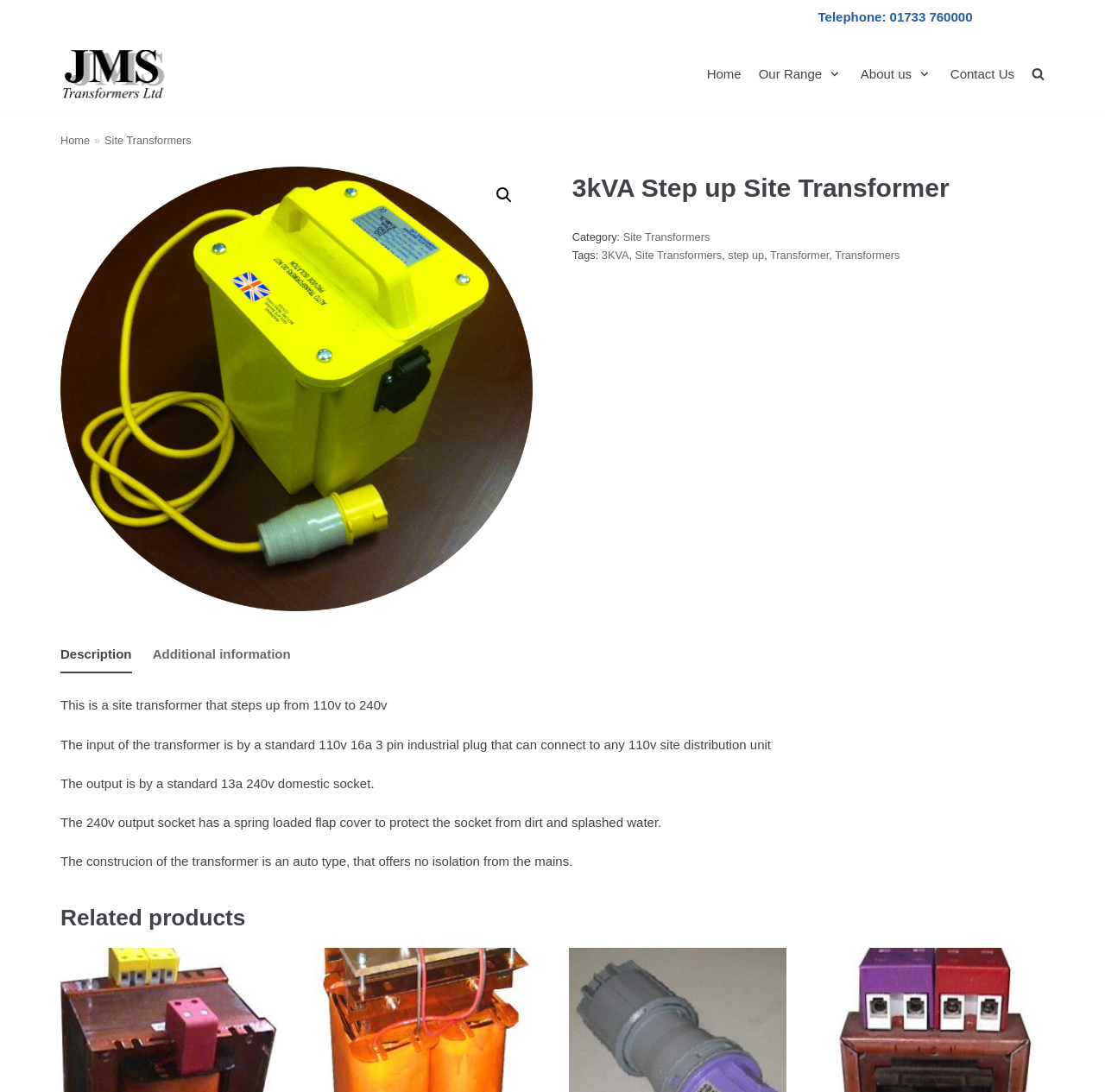Extract the main heading from the webpage content.

3kVA Step up Site Transformer